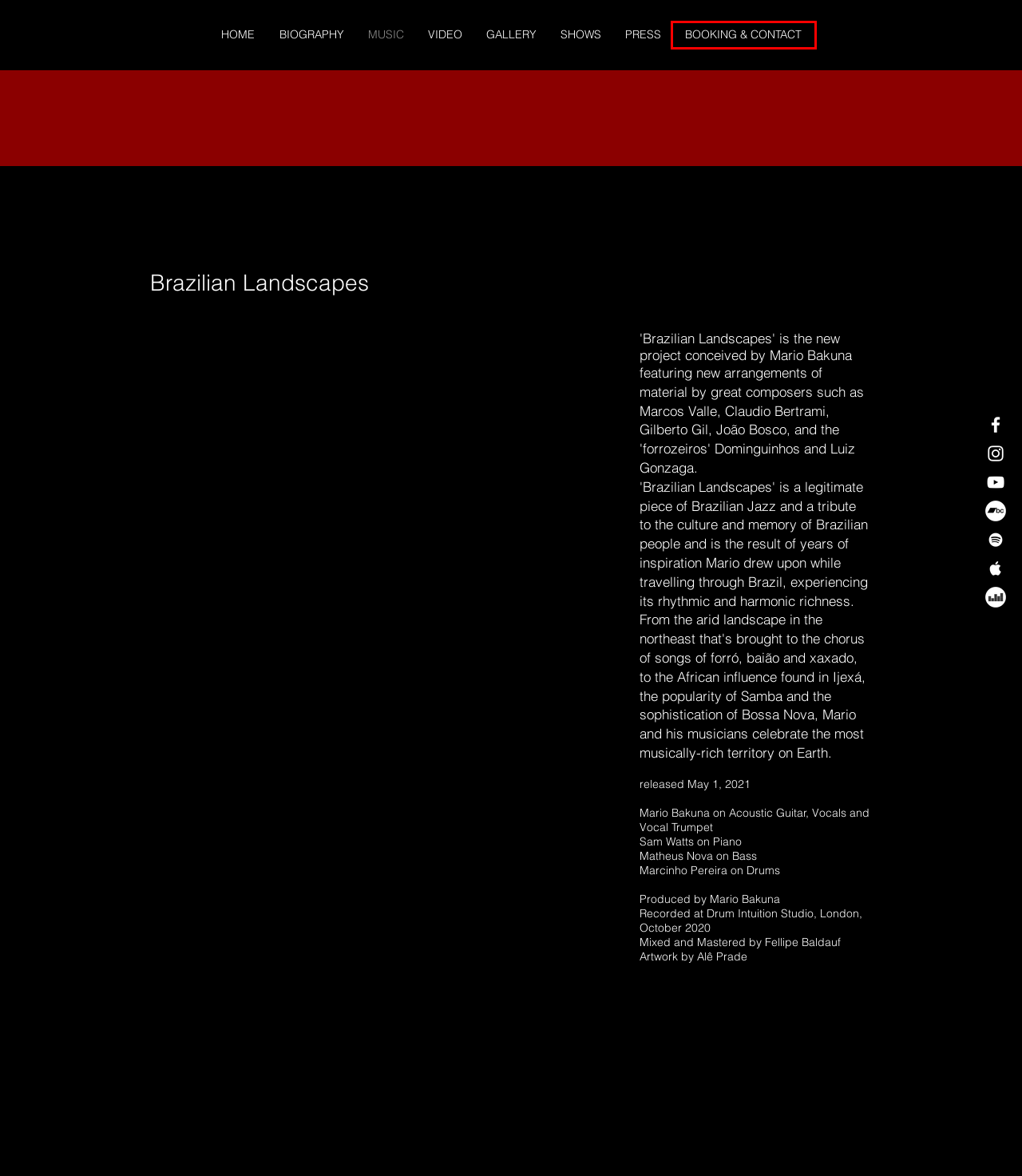Given a screenshot of a webpage with a red bounding box around an element, choose the most appropriate webpage description for the new page displayed after clicking the element within the bounding box. Here are the candidates:
A. GALLERY | Mario Bakuna
B. SHOWS | Mario Bakuna
C. BIOGRAPHY | Mario Bakuna
D. ‎Apple Music - 网页播放器
E. Brazilian musician | Mario Bakuna | United Kingdom
F. PRESS | Mario Bakuna
G. BOOKING & CONTACT | Mario Bakuna
H. VIDEO | Mario Bakuna

G